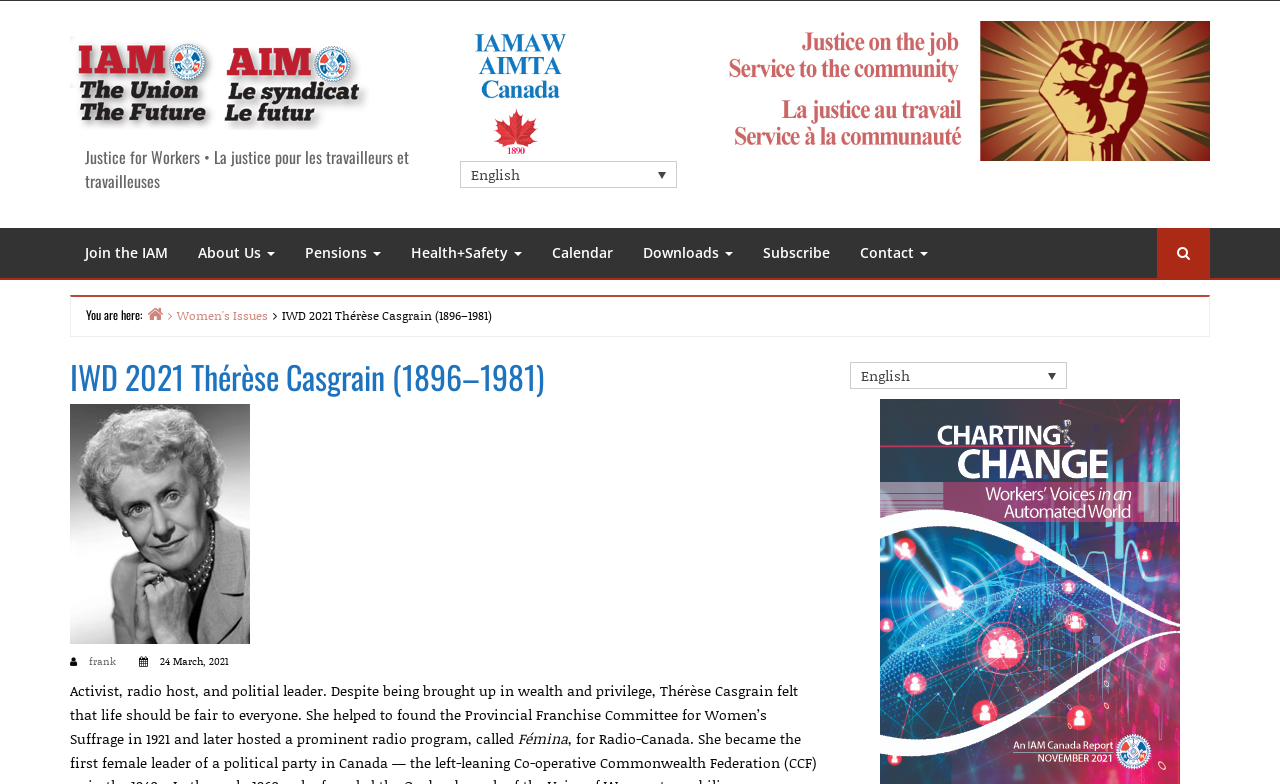Answer briefly with one word or phrase:
What is the name of the radio program hosted by Thérèse Casgrain?

Fémina